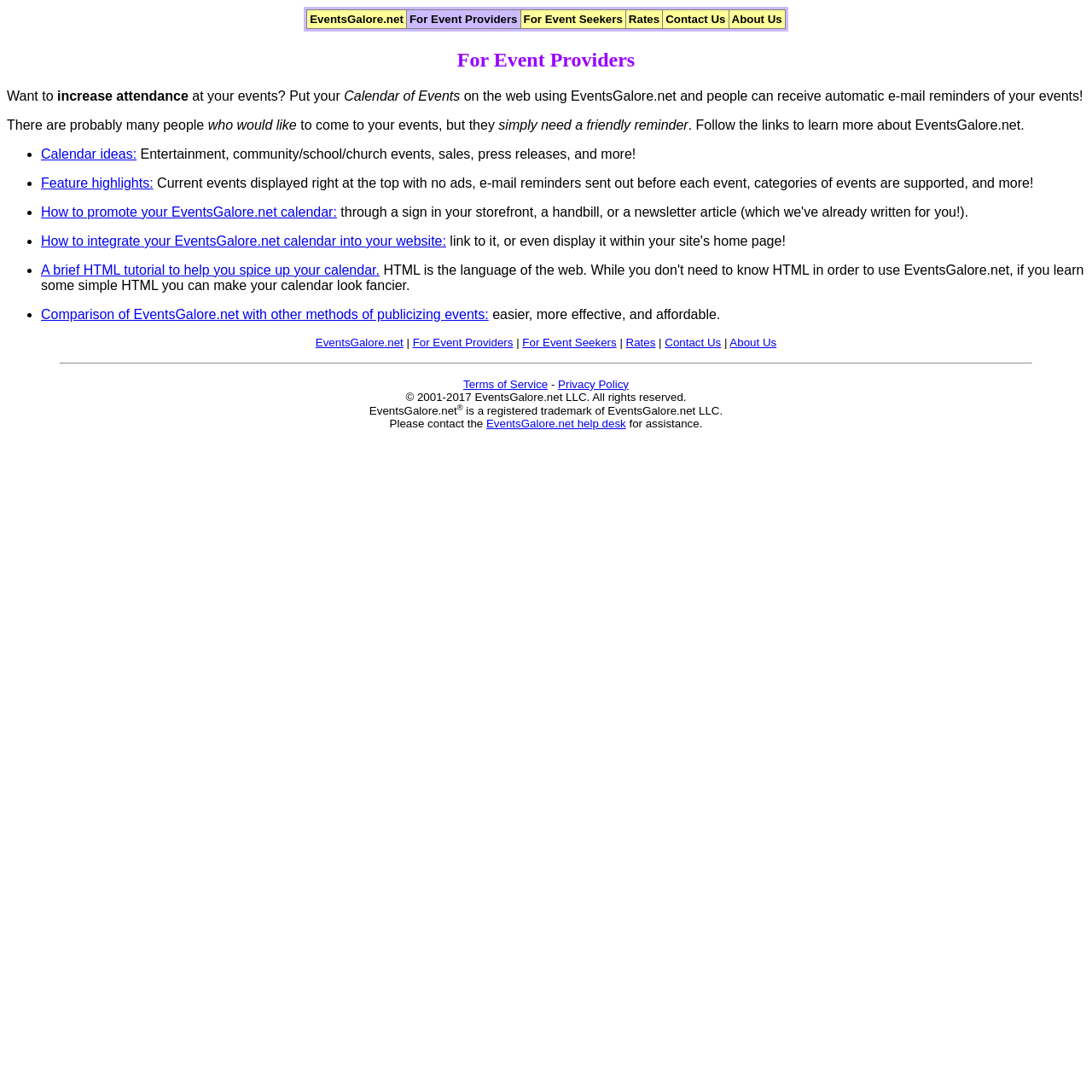What is the relationship between EventsGalore.net and EventsGalore.net LLC?
Based on the image, answer the question with as much detail as possible.

The webpage indicates that EventsGalore.net is a registered trademark of EventsGalore.net LLC, suggesting that EventsGalore.net LLC is the owner of the platform.